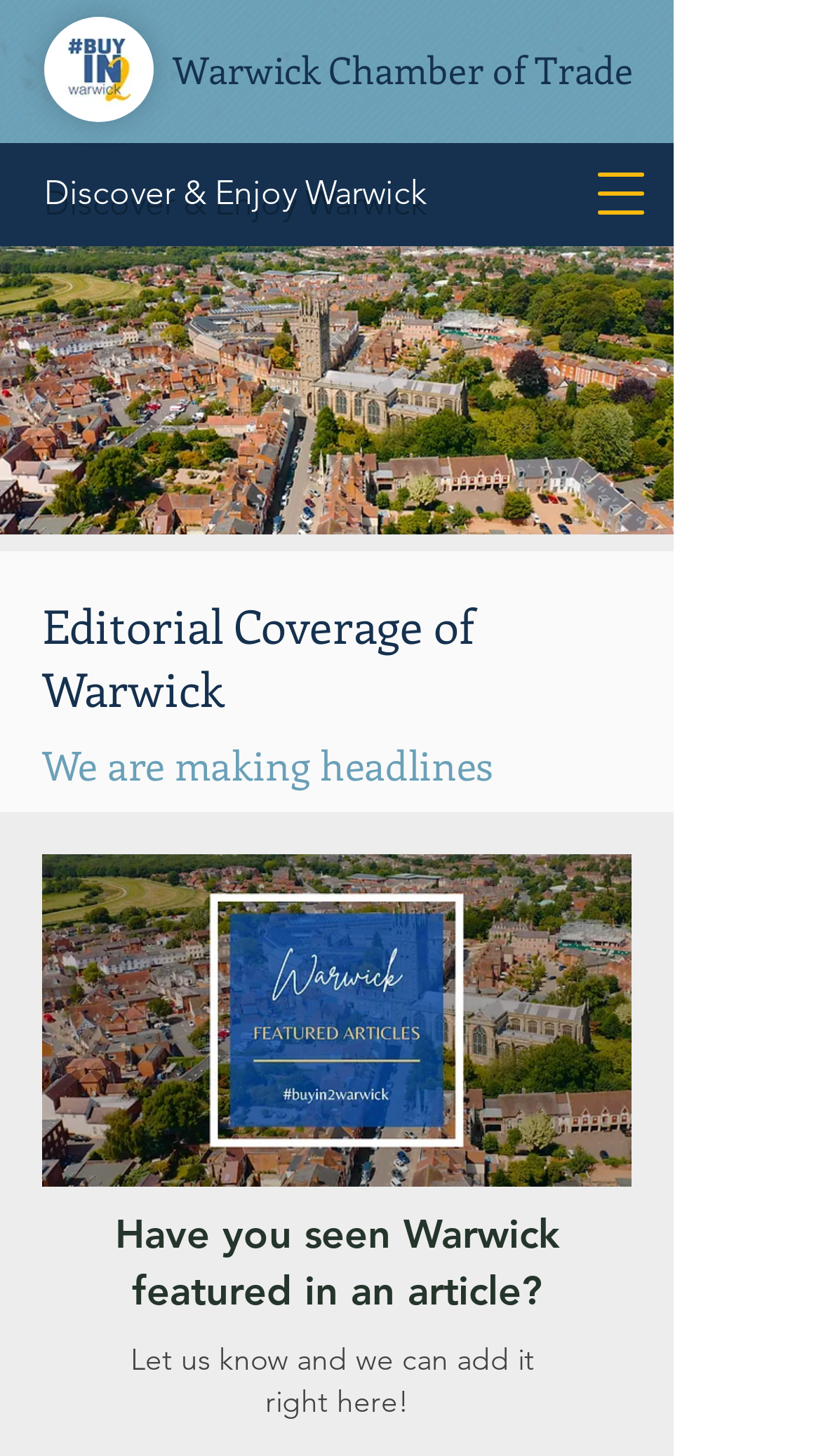Answer the question briefly using a single word or phrase: 
What is the topic of the editorial coverage?

Warwick